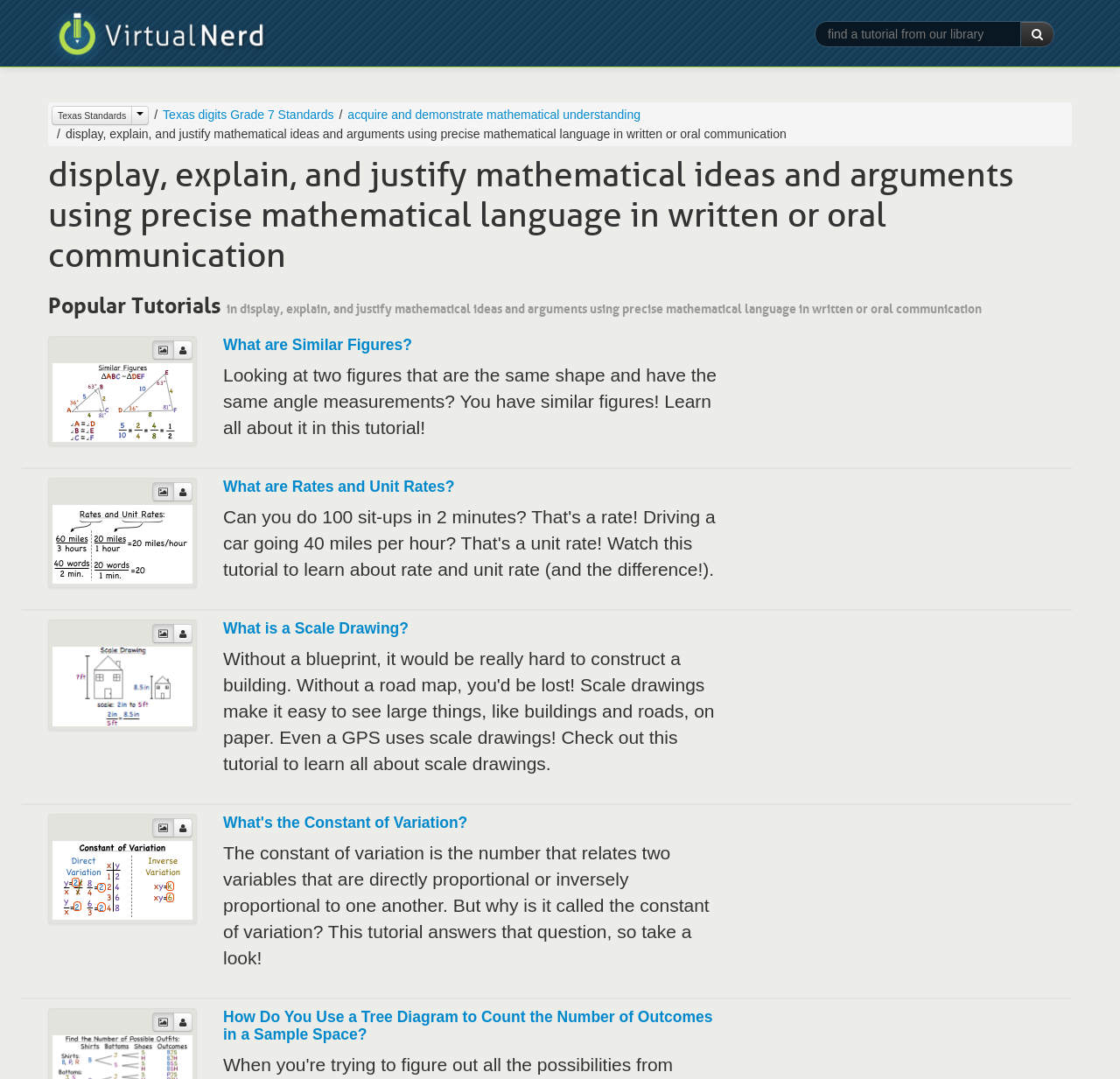Locate the UI element that matches the description parent_node: Texas Standards in the webpage screenshot. Return the bounding box coordinates in the format (top-left x, top-left y, bottom-right x, bottom-right y), with values ranging from 0 to 1.

[0.117, 0.098, 0.133, 0.116]